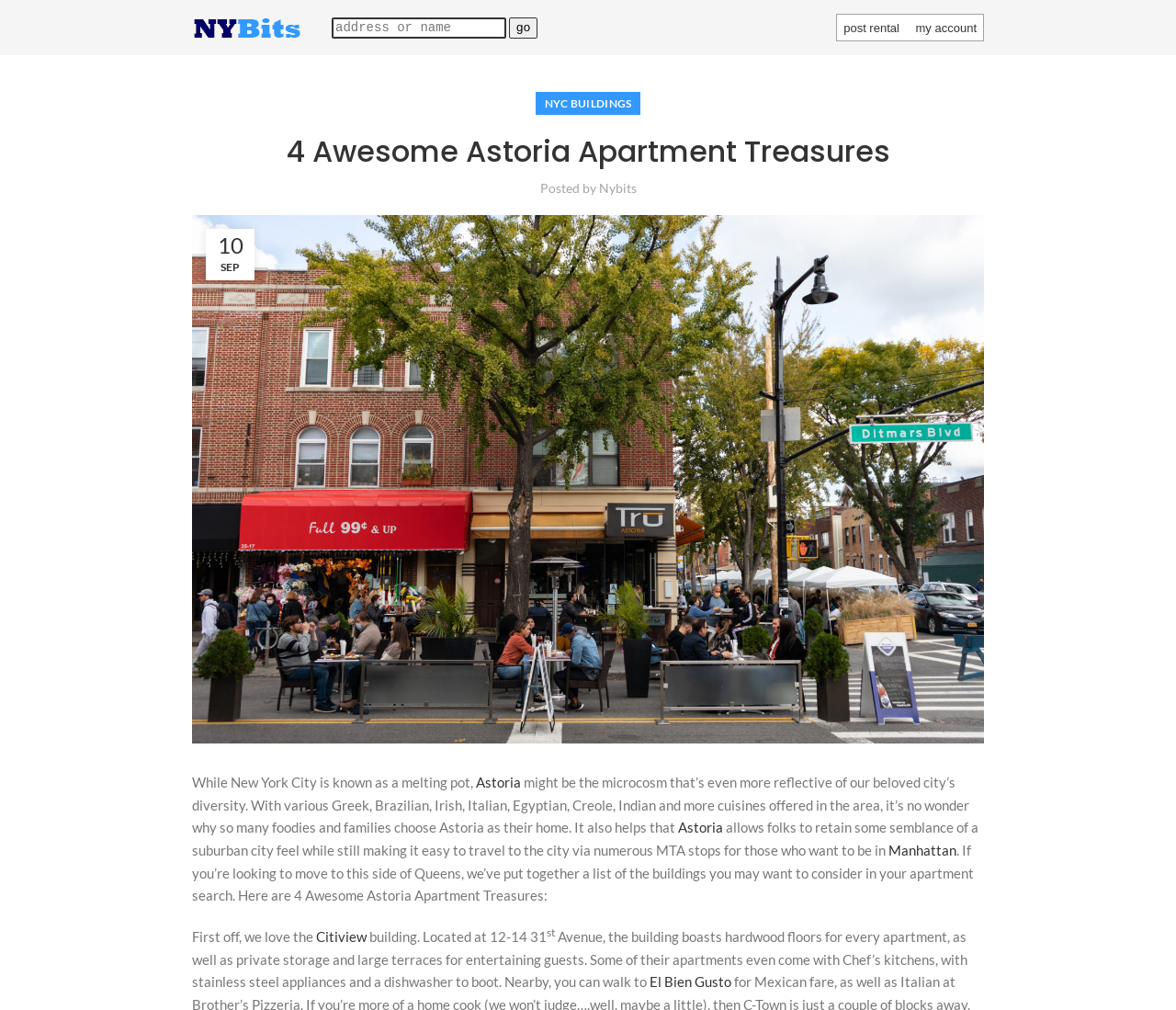Please specify the bounding box coordinates of the element that should be clicked to execute the given instruction: 'Read more about Peter Buchholz'. Ensure the coordinates are four float numbers between 0 and 1, expressed as [left, top, right, bottom].

None